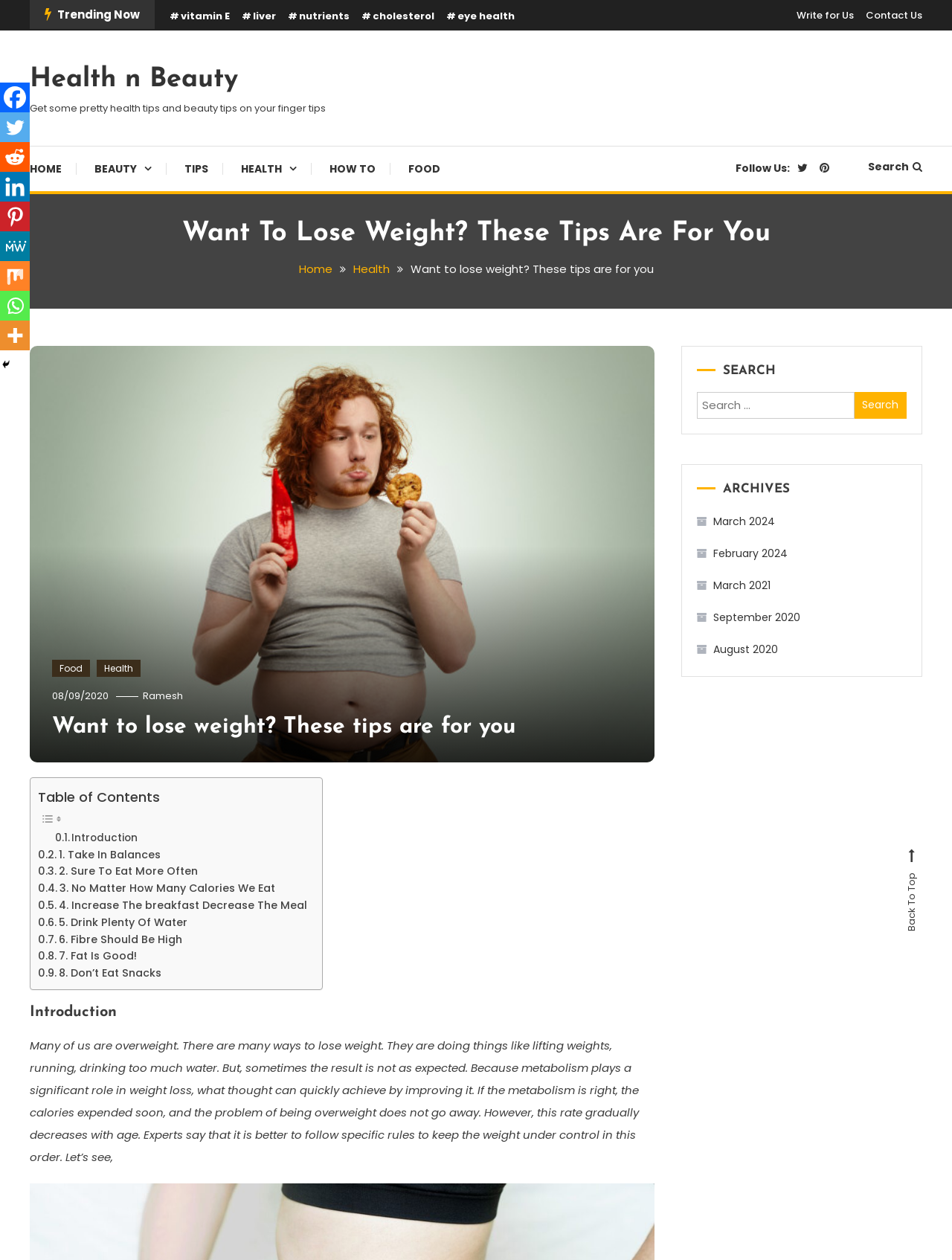Locate the bounding box coordinates of the area that needs to be clicked to fulfill the following instruction: "Follow on Facebook". The coordinates should be in the format of four float numbers between 0 and 1, namely [left, top, right, bottom].

[0.0, 0.066, 0.031, 0.089]